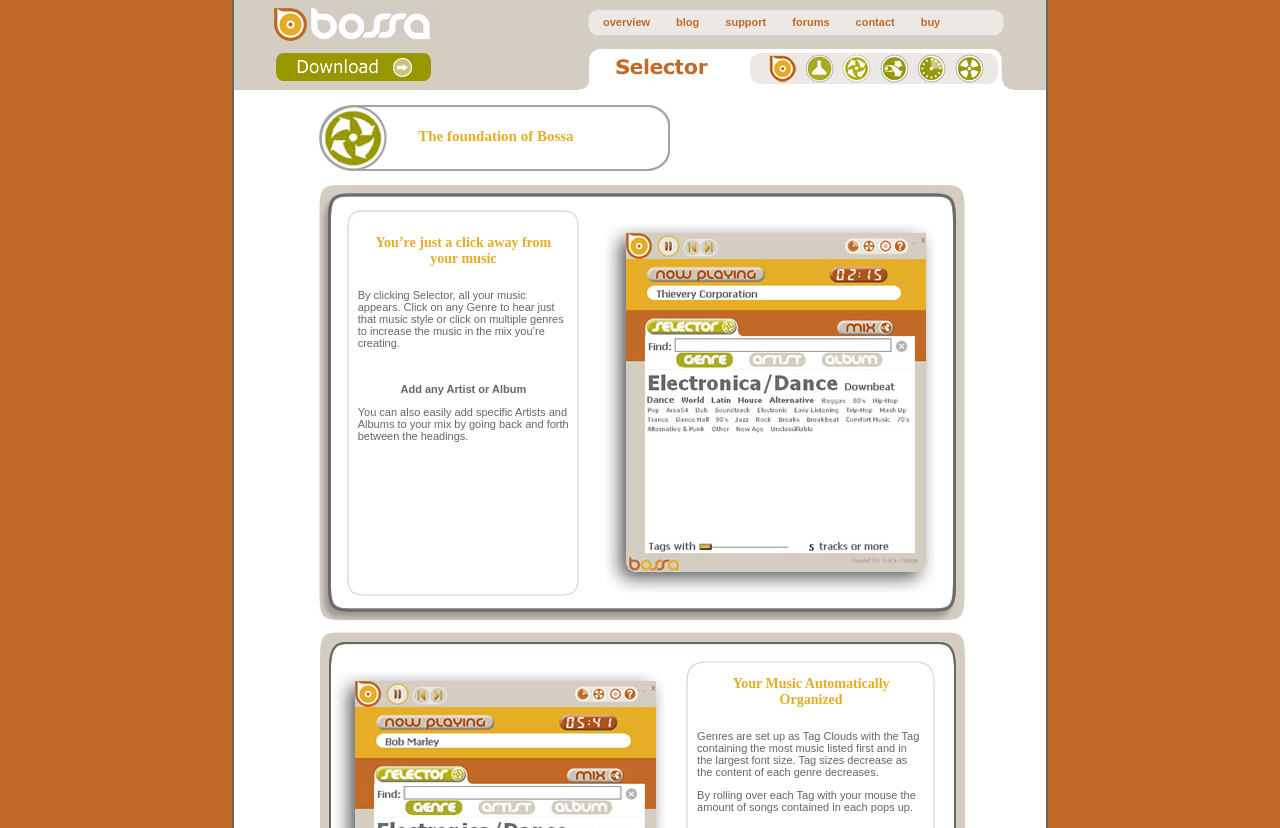How many genres can be selected at once?
From the screenshot, supply a one-word or short-phrase answer.

Multiple